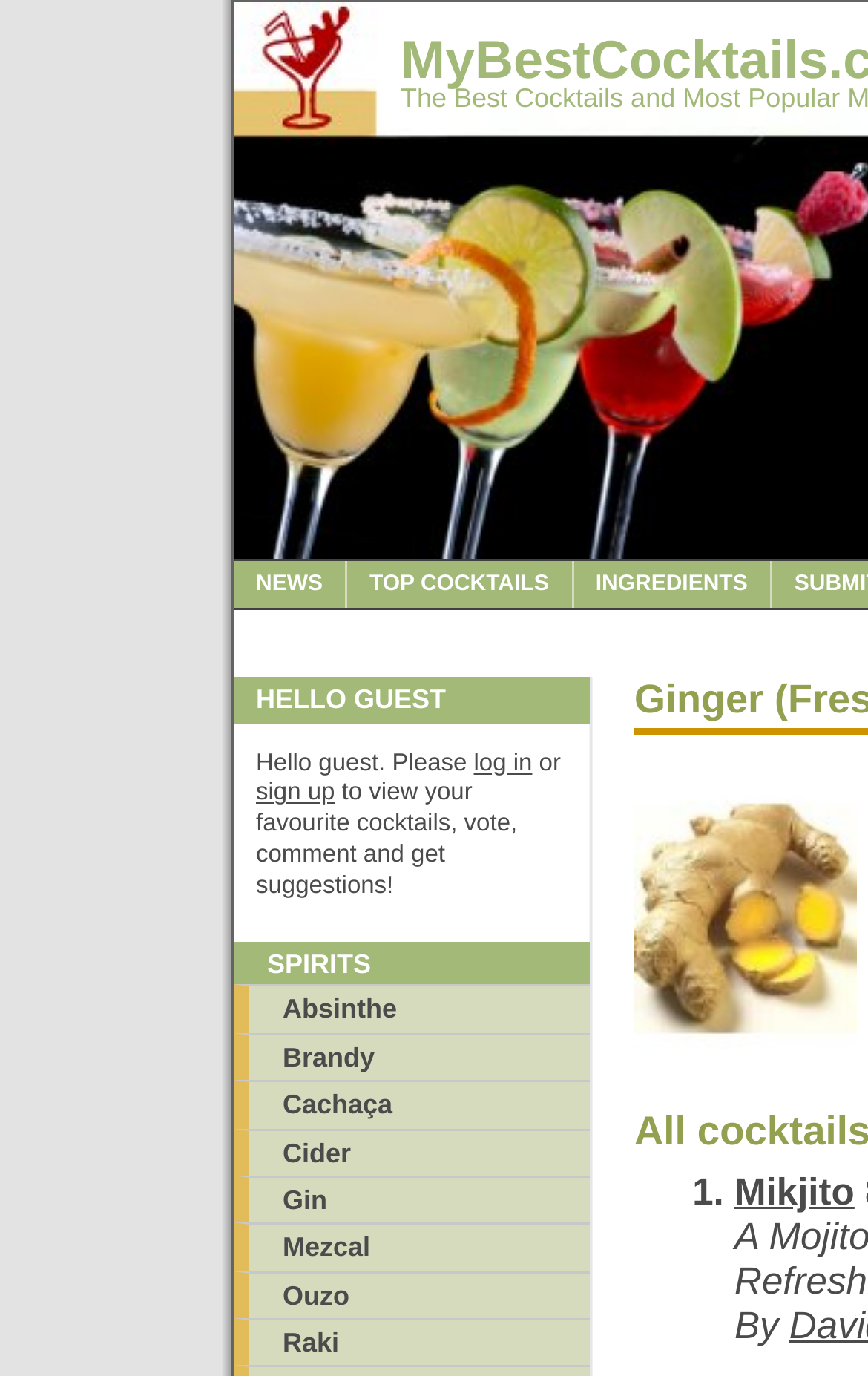Answer the following inquiry with a single word or phrase:
What type of spirits are listed on the webpage?

Various